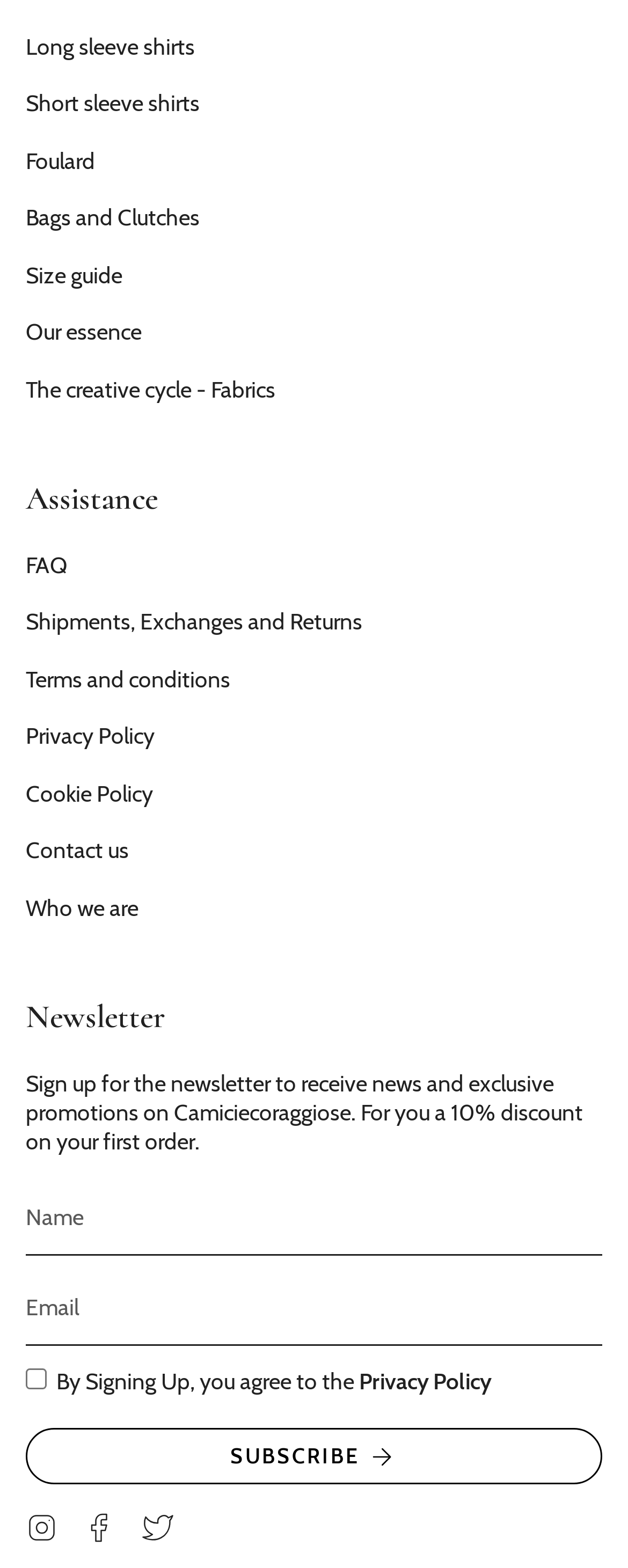Please provide the bounding box coordinates for the element that needs to be clicked to perform the following instruction: "Click on Long sleeve shirts". The coordinates should be given as four float numbers between 0 and 1, i.e., [left, top, right, bottom].

[0.041, 0.02, 0.31, 0.039]